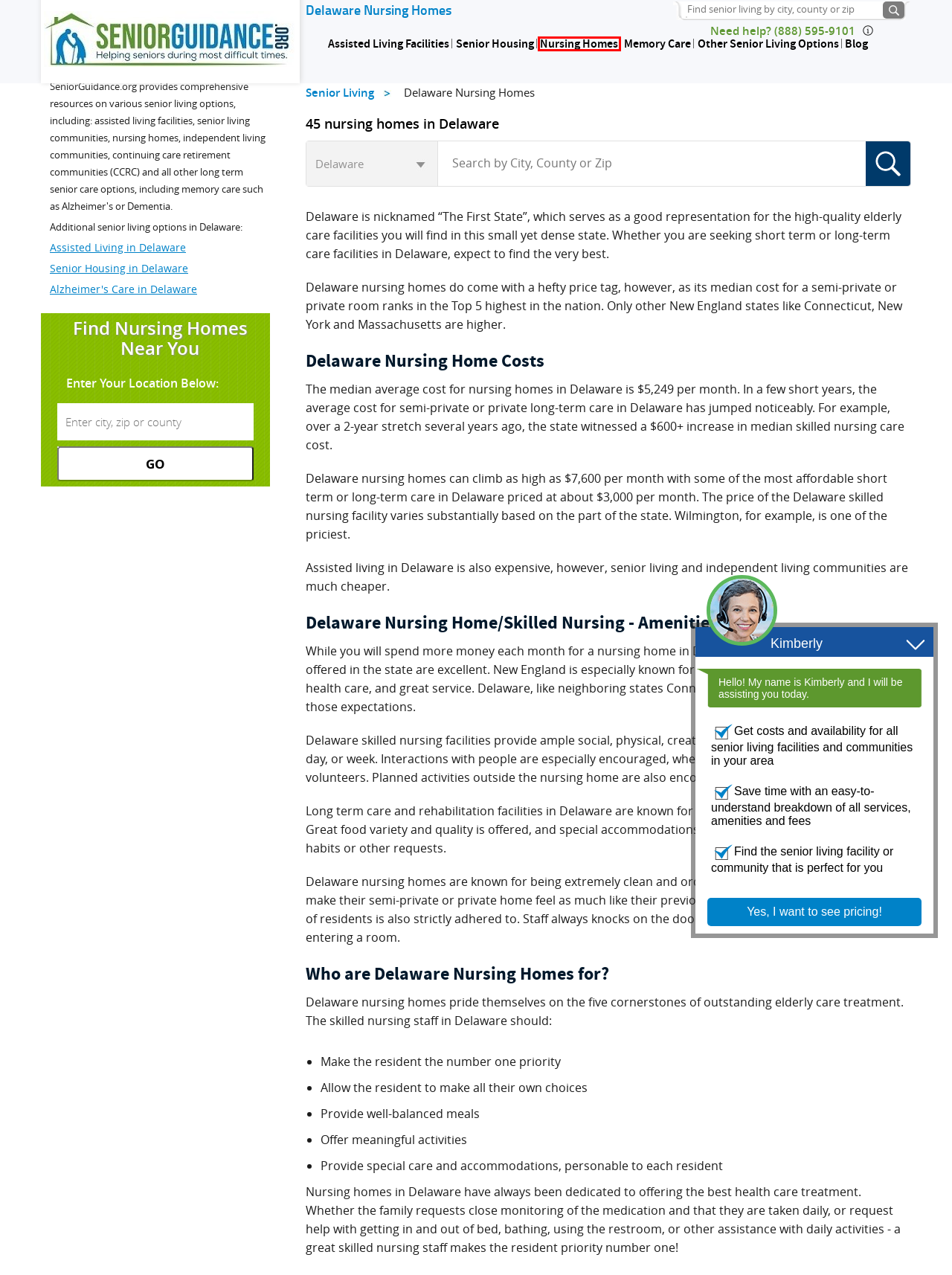You have a screenshot of a webpage with a red rectangle bounding box around a UI element. Choose the best description that matches the new page after clicking the element within the bounding box. The candidate descriptions are:
A. Memory Care Facilities in Delaware - SeniorGuidance.org
B. Terms of Use - Senior Guidance
C. Nursing Homes Near Me | Find Skilled Nursing Facilities
D. Assisted Living in Delaware | DE Assisted Living Facilities
E. Senior Living Near Me | Assisted Living, Memory Care, Senior Housing
F. Memory Care Facilities Near Me | Dementia Care & Alzheimer's Care
G. Assisted Living Facilities Near Me | Assisted Living Directory
H. Senior Living in Delaware | Senior Communities, Housing & Apartments

C